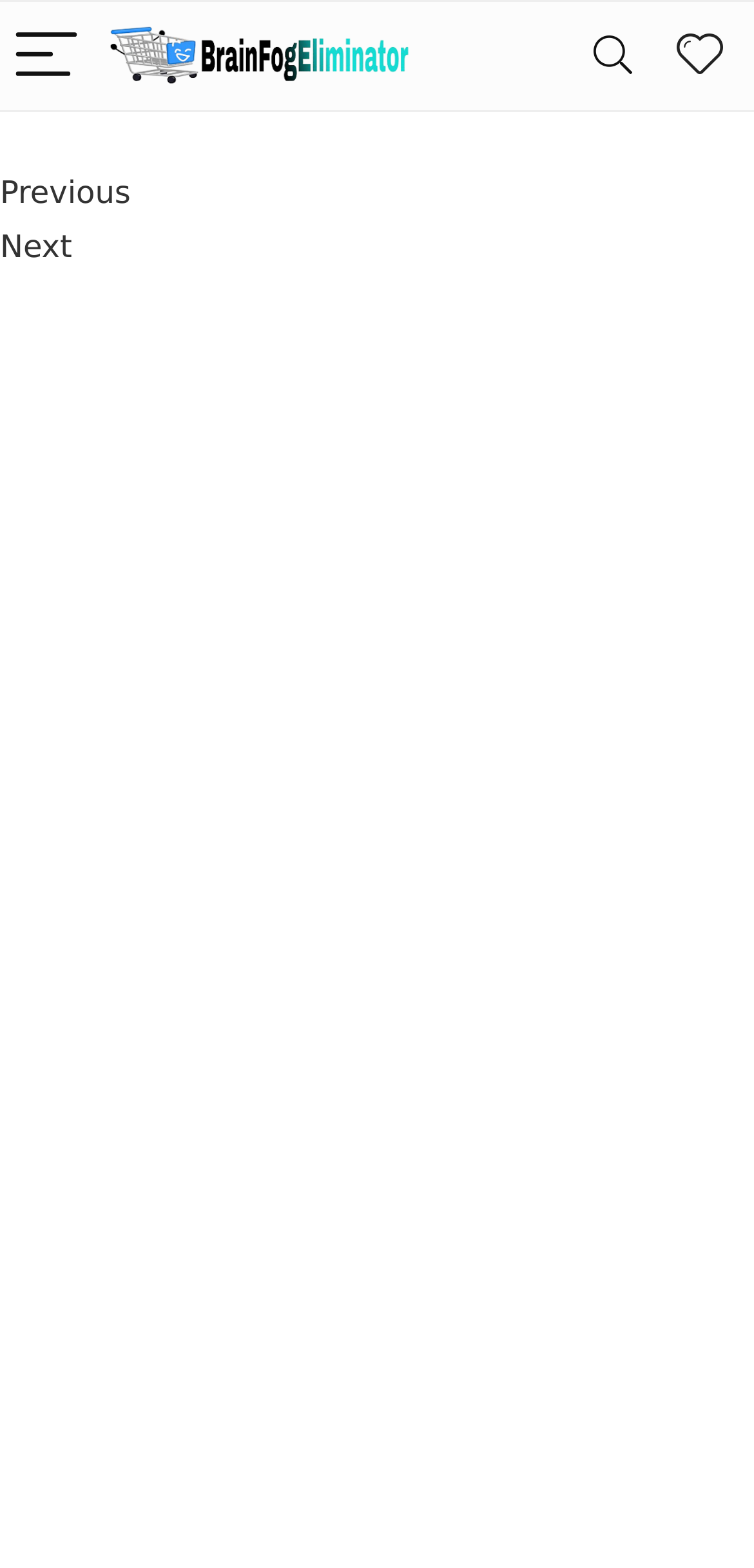Calculate the bounding box coordinates of the UI element given the description: "aria-label="Menu"".

[0.0, 0.003, 0.123, 0.068]